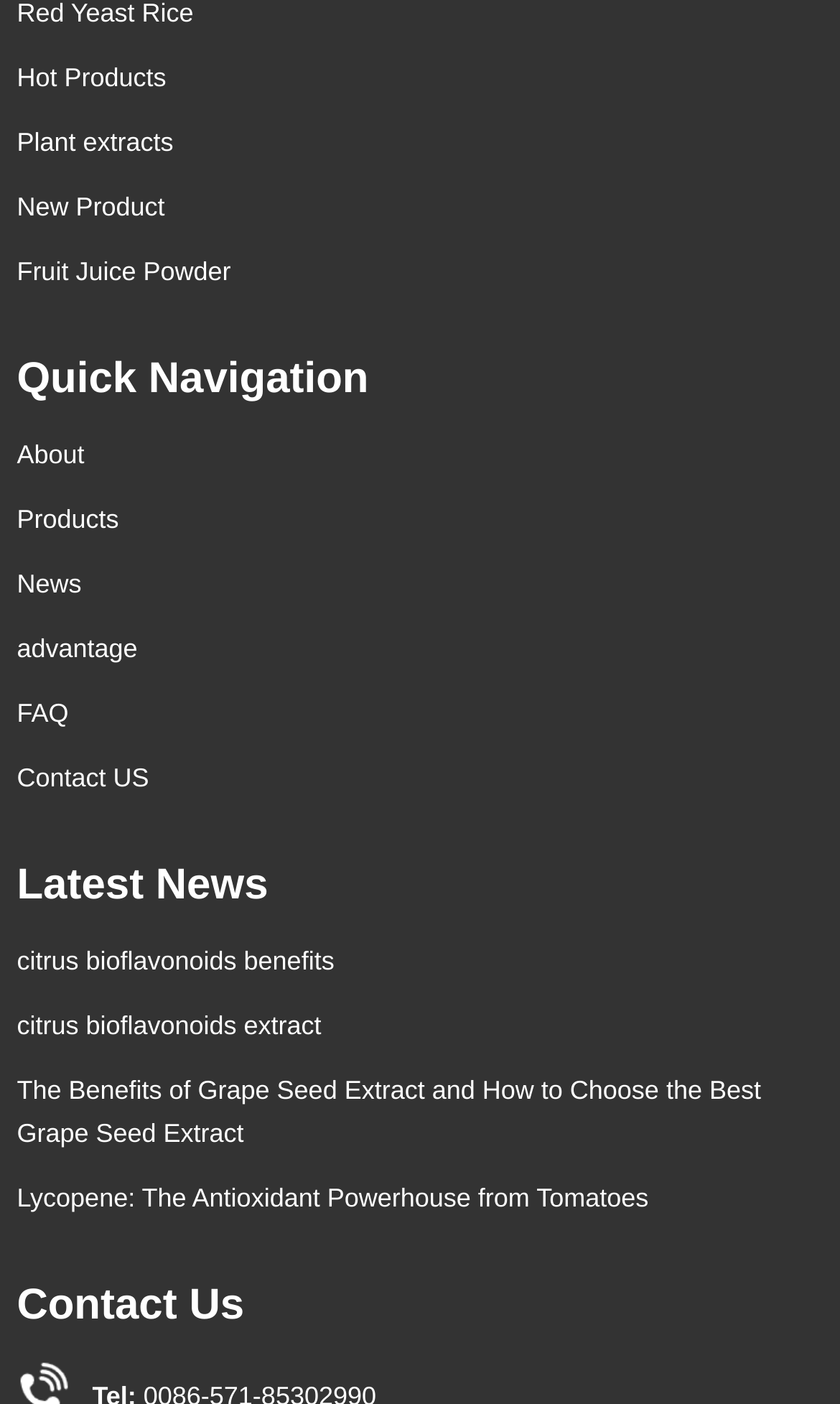How many news links are there?
Please use the visual content to give a single word or phrase answer.

4